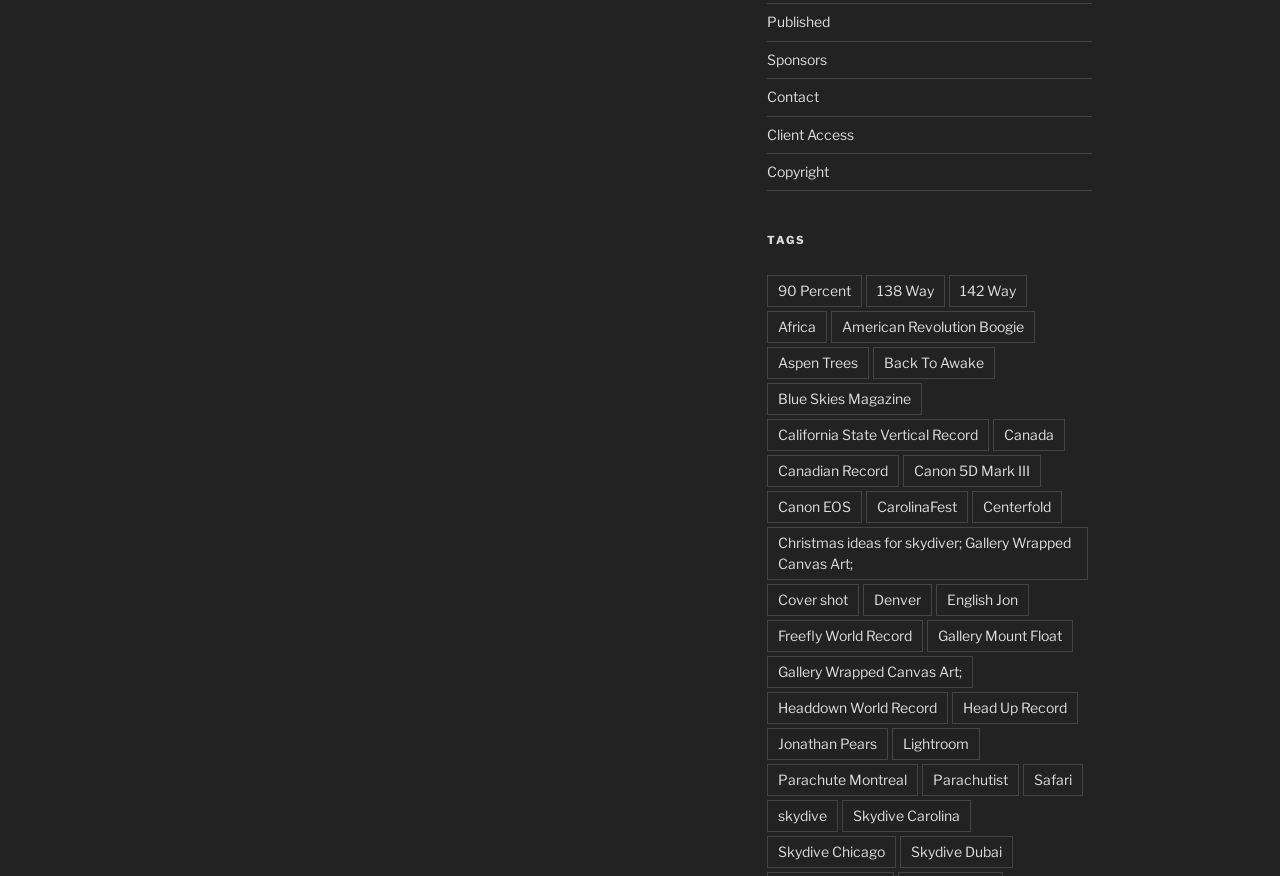Please provide a comprehensive answer to the question below using the information from the image: How many links are there under the 'TAGS' category?

By counting the number of links under the 'TAGS' category, I can see that there are more than 40 links. These links are arranged vertically and have different bounding box coordinates, indicating their positions on the webpage.